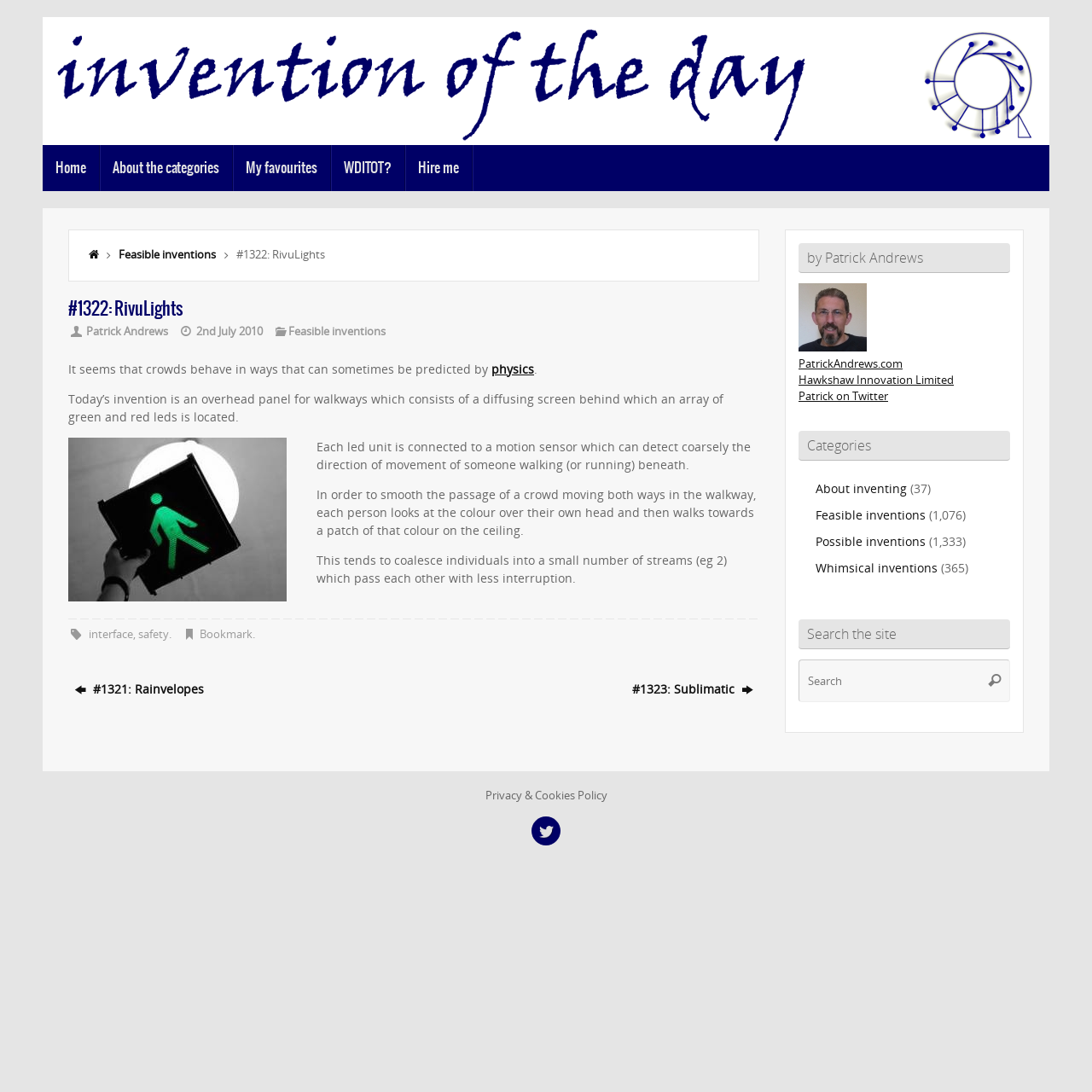What is the author of the current invention?
Answer the question with a detailed and thorough explanation.

The author of the current invention can be found by looking at the 'Author' section, which is located below the invention title. The text 'Author' is followed by a link 'Patrick Andrews', indicating that Patrick Andrews is the author of the current invention.